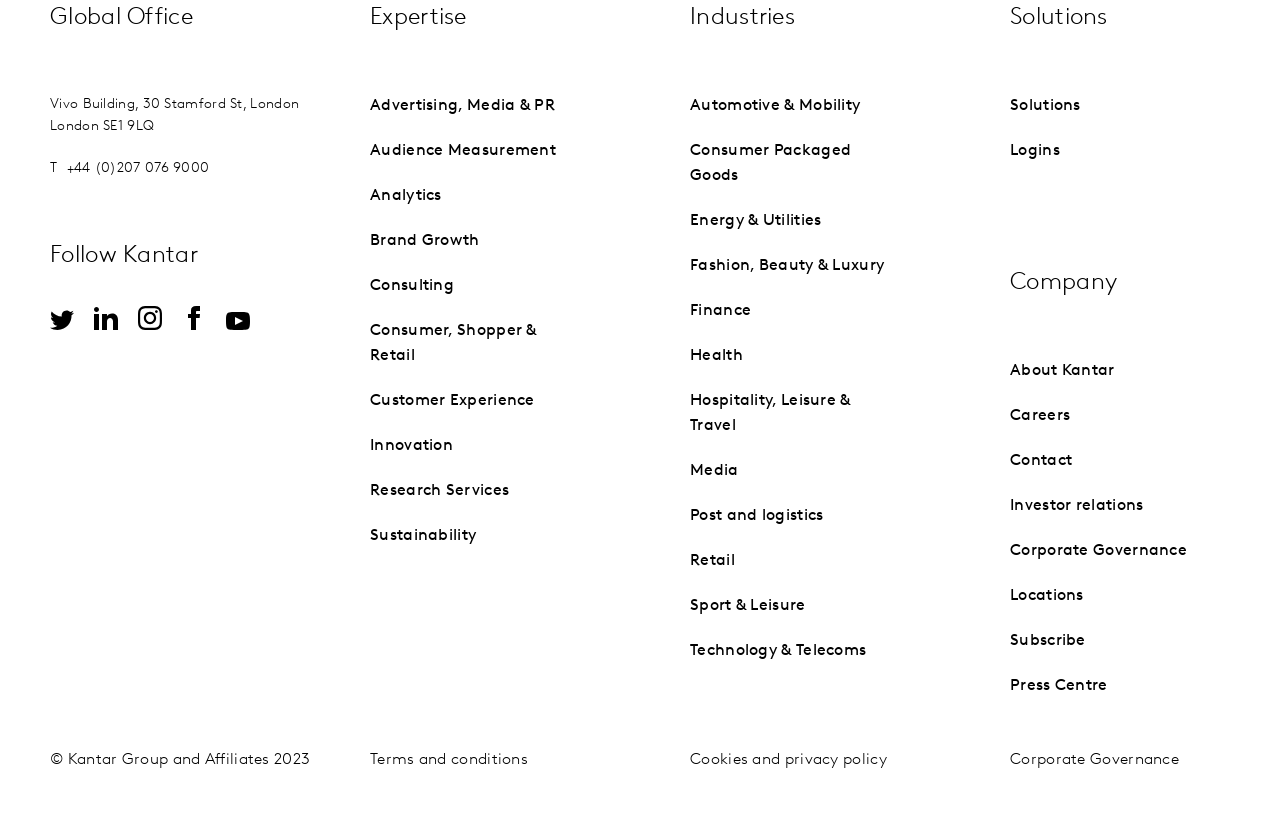Determine the bounding box coordinates of the clickable region to follow the instruction: "Follow Kantar on social media".

[0.039, 0.376, 0.058, 0.421]